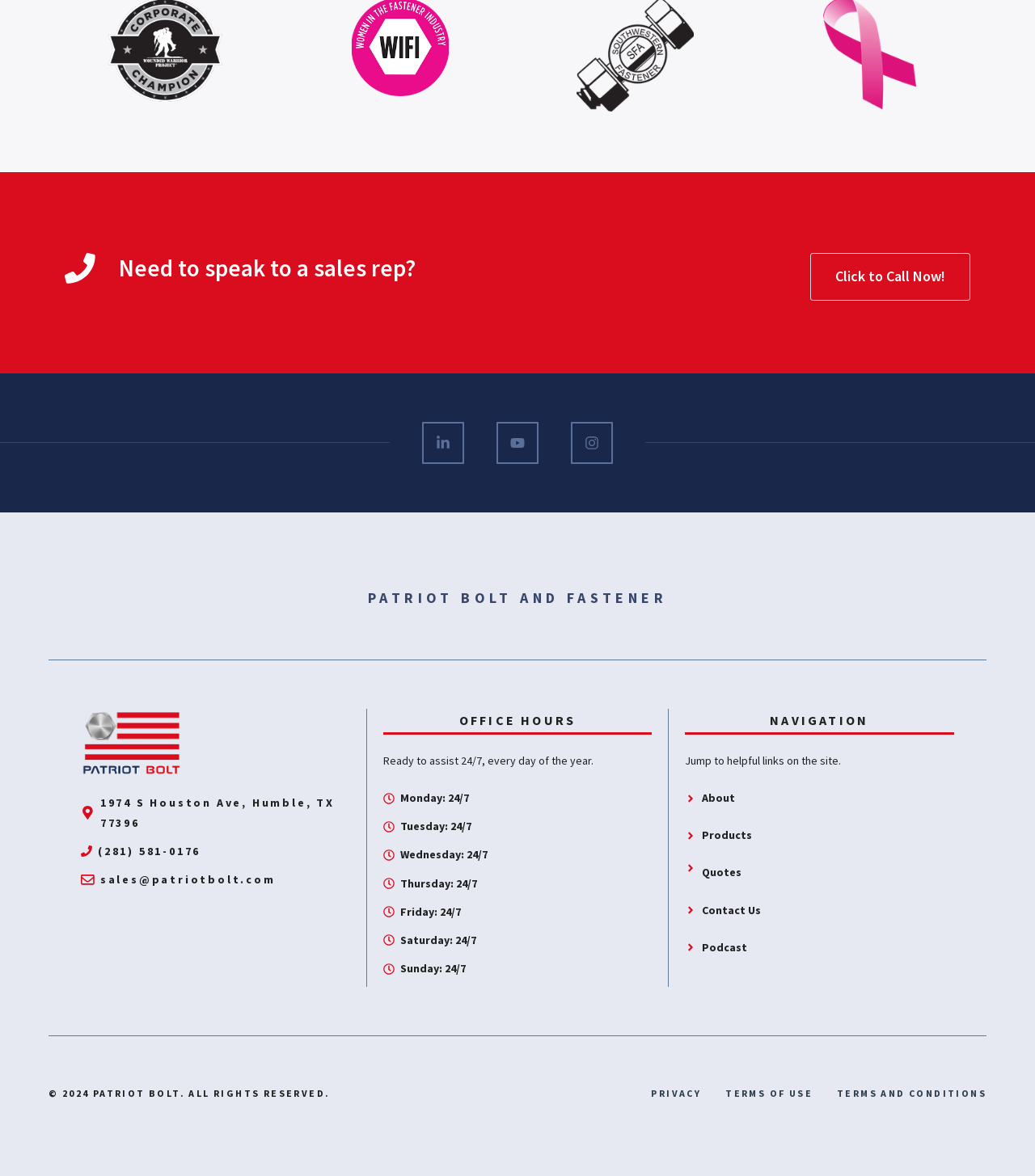Please identify the bounding box coordinates of the element's region that needs to be clicked to fulfill the following instruction: "Click to call the sales representative". The bounding box coordinates should consist of four float numbers between 0 and 1, i.e., [left, top, right, bottom].

[0.783, 0.215, 0.938, 0.255]